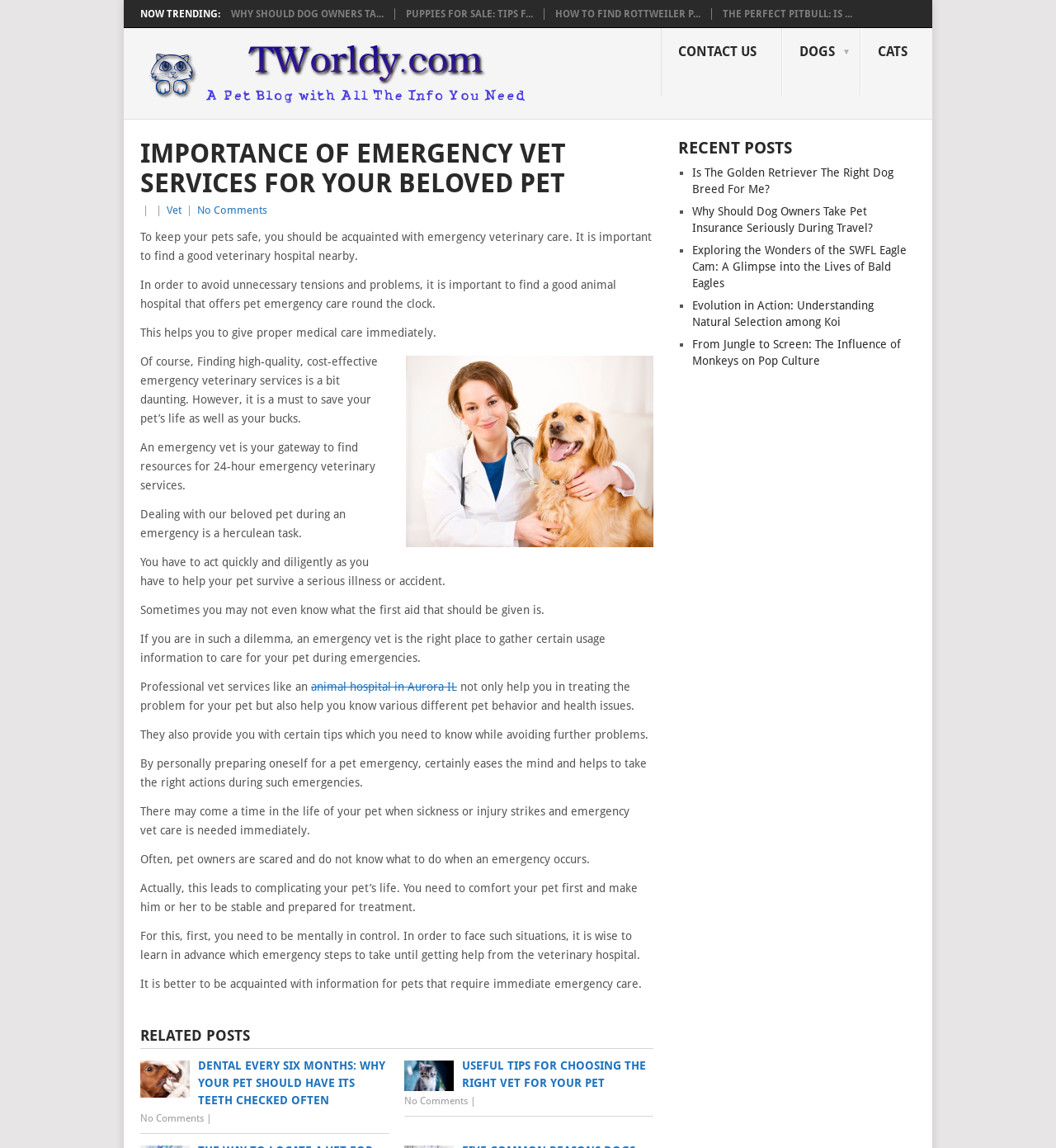What is the link 'animal hospital in Aurora IL' about?
Answer the question with detailed information derived from the image.

The link 'animal hospital in Aurora IL' is likely a reference to a specific animal hospital located in Aurora, Illinois, which provides veterinary care services to pets.